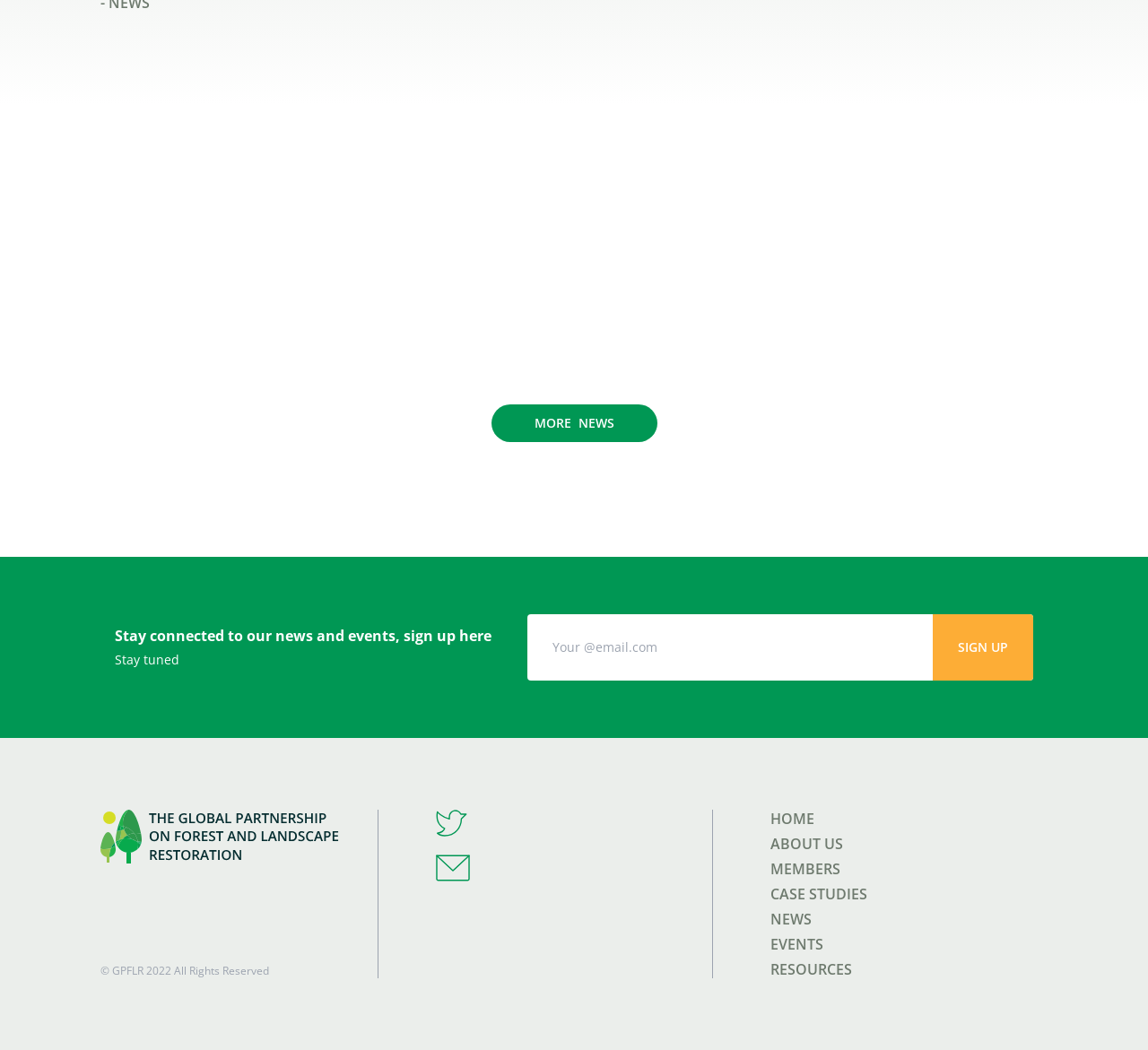Please pinpoint the bounding box coordinates for the region I should click to adhere to this instruction: "Enter email address in the text box".

[0.459, 0.585, 0.9, 0.648]